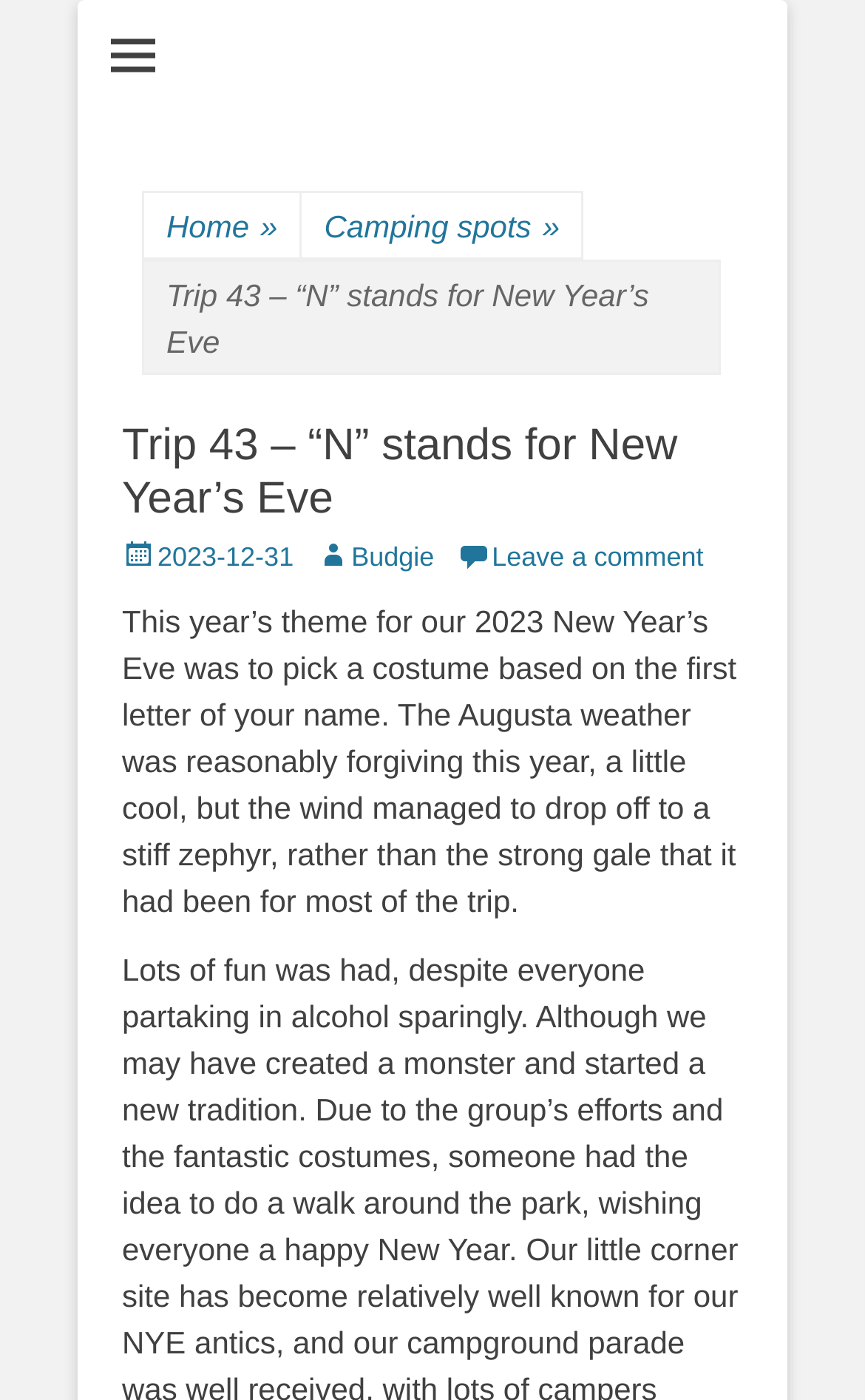What is the date of the post?
Based on the visual, give a brief answer using one word or a short phrase.

2023-12-31